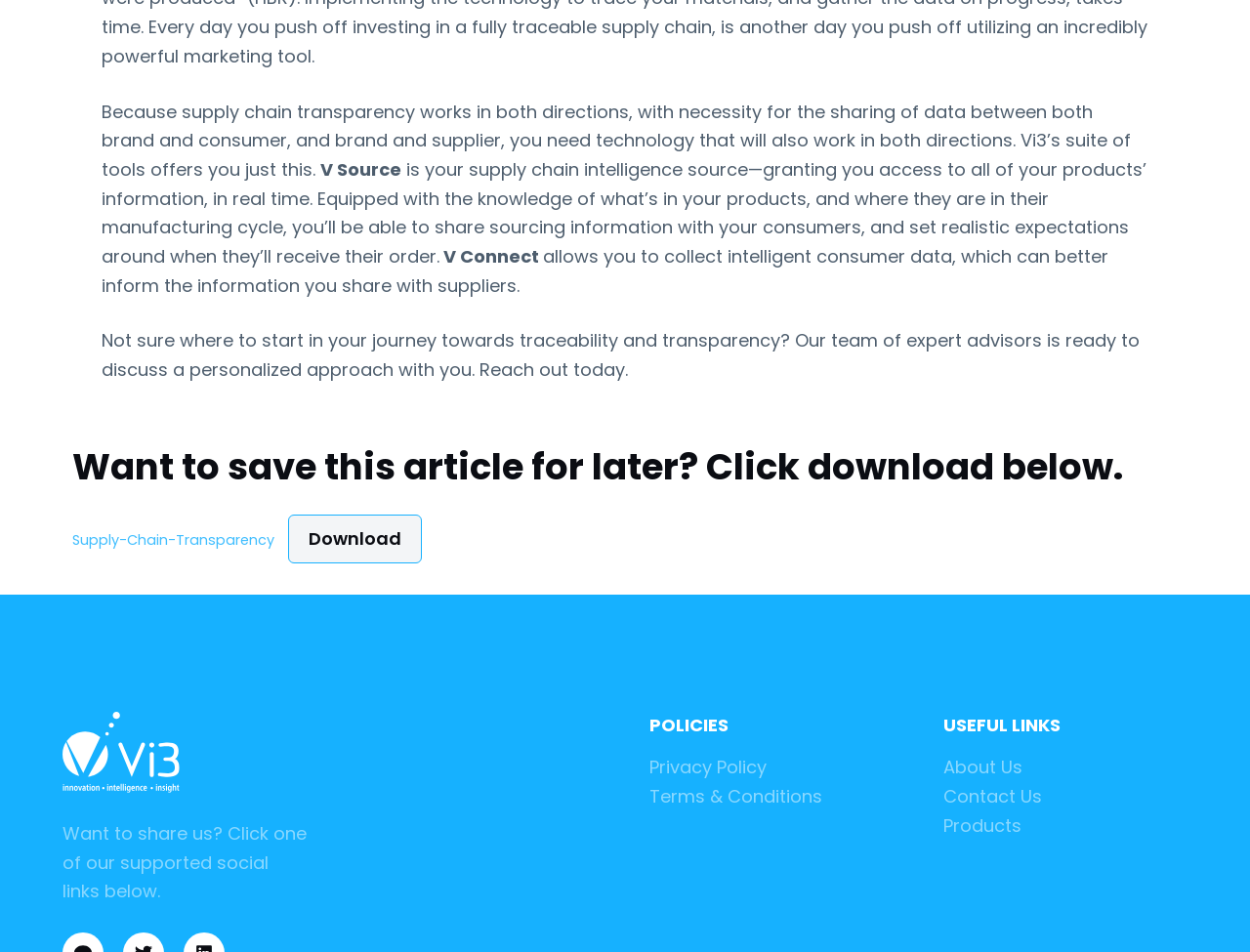What type of links are provided at the bottom of the webpage? Based on the image, give a response in one word or a short phrase.

Social links